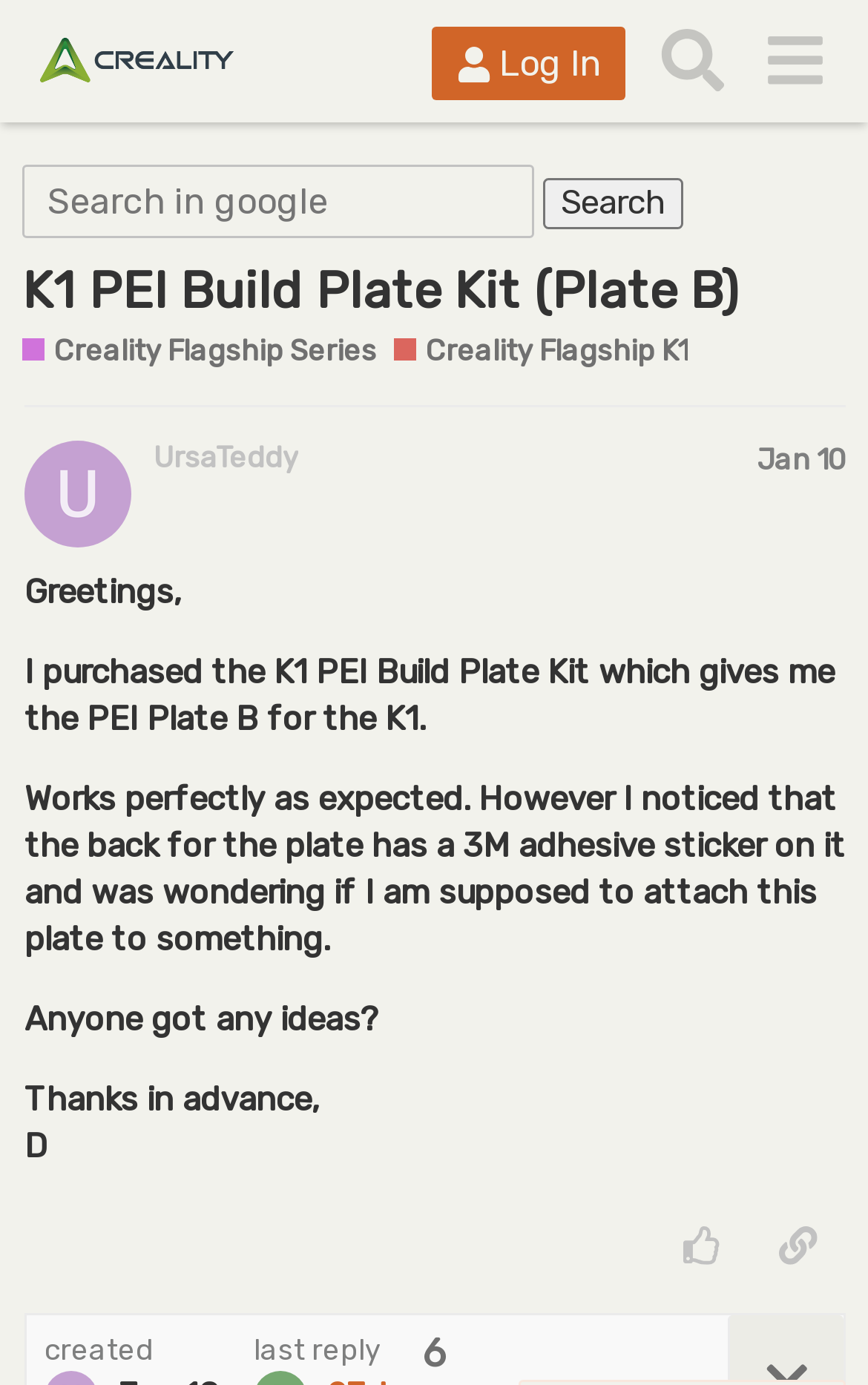Can you find and provide the main heading text of this webpage?

K1 PEI Build Plate Kit (Plate B)